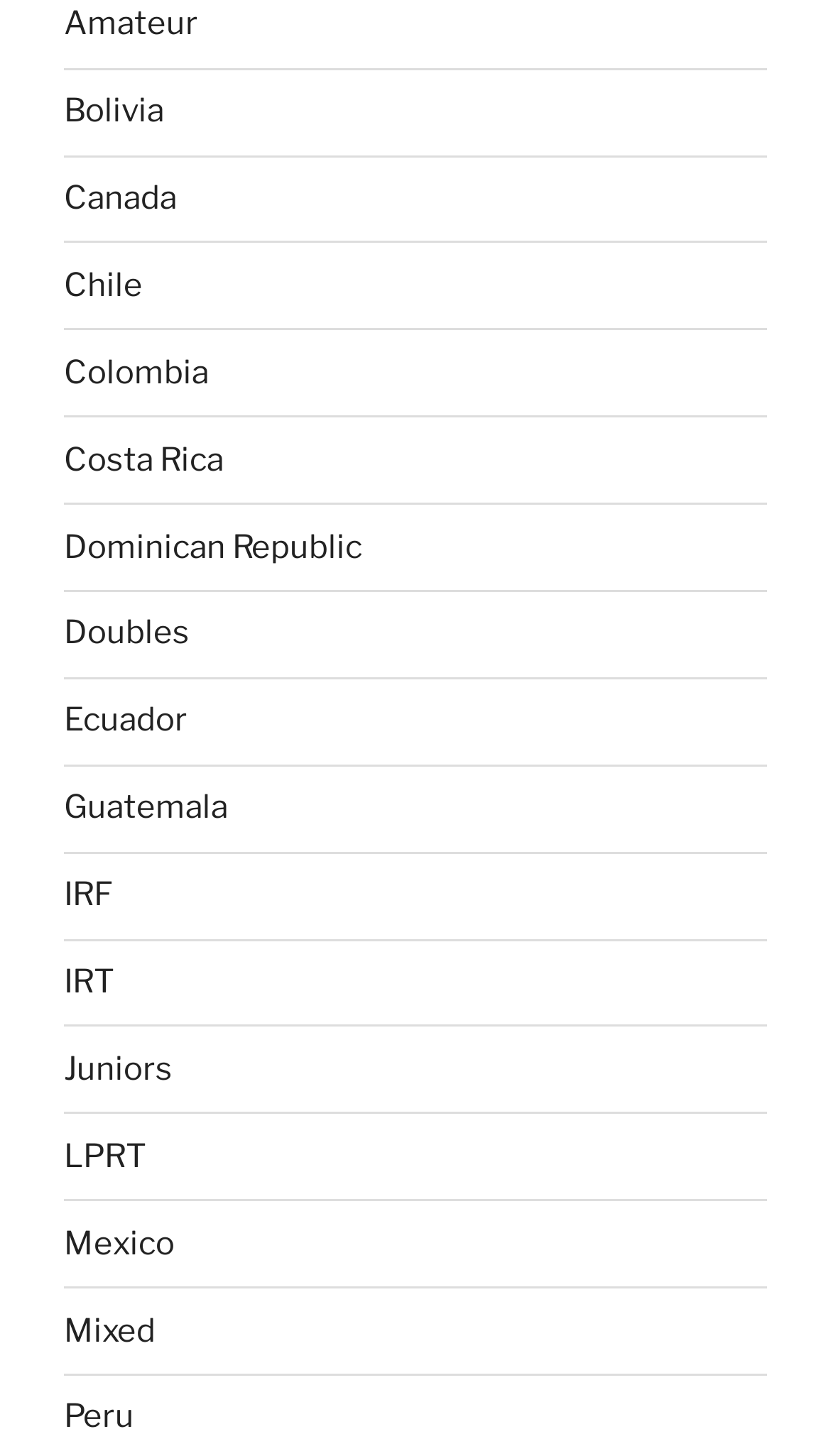Determine the bounding box for the described HTML element: "Facing the Future". Ensure the coordinates are four float numbers between 0 and 1 in the format [left, top, right, bottom].

None